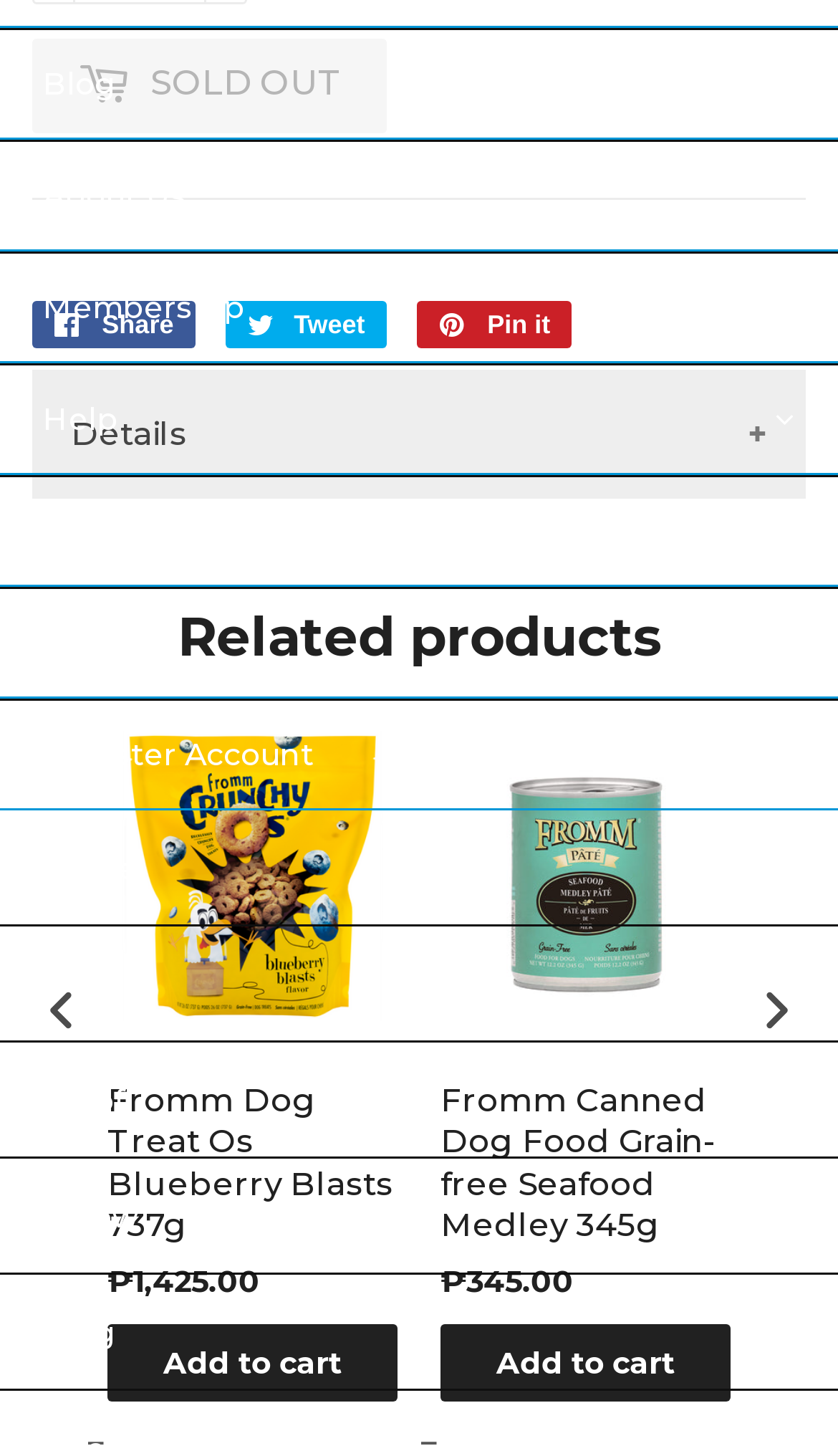Provide the bounding box coordinates of the area you need to click to execute the following instruction: "Add 'Fromm Dog Treat Os Blueberry Blasts 737g' to cart".

[0.128, 0.91, 0.474, 0.963]